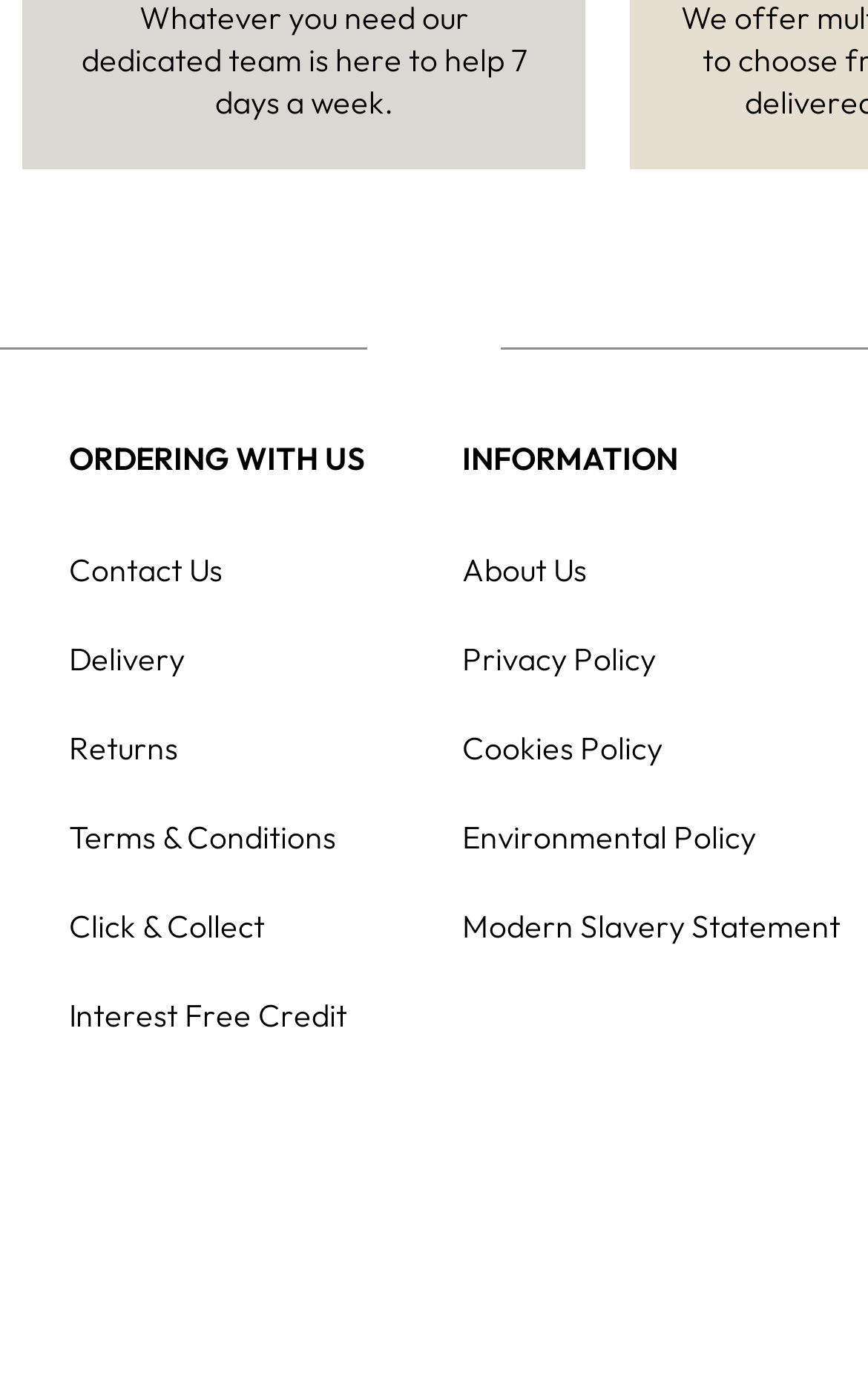Extract the bounding box coordinates of the UI element described by: "Modern Slavery Statement". The coordinates should include four float numbers ranging from 0 to 1, e.g., [left, top, right, bottom].

[0.532, 0.631, 0.968, 0.695]